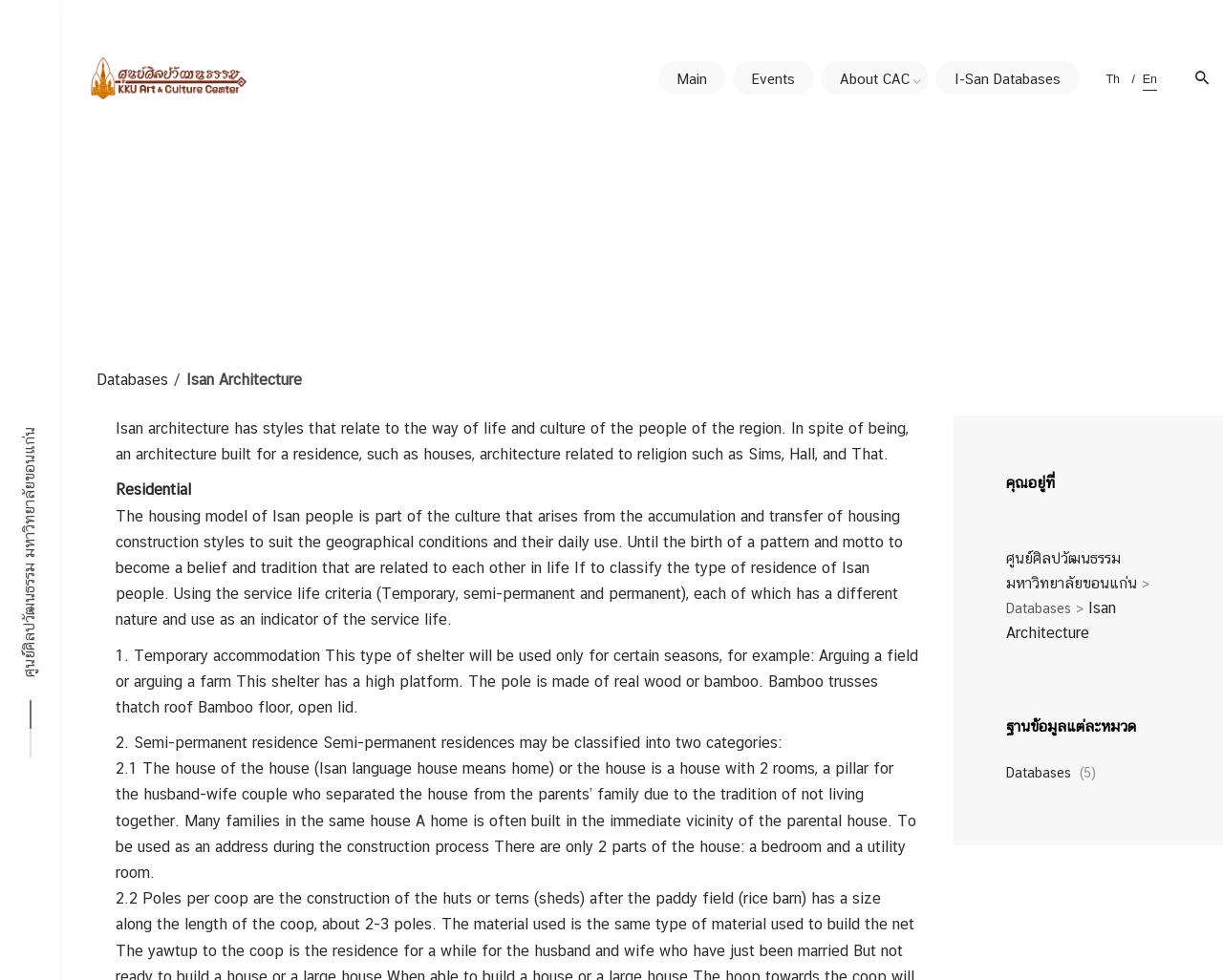How many types of residences are mentioned? Using the information from the screenshot, answer with a single word or phrase.

3